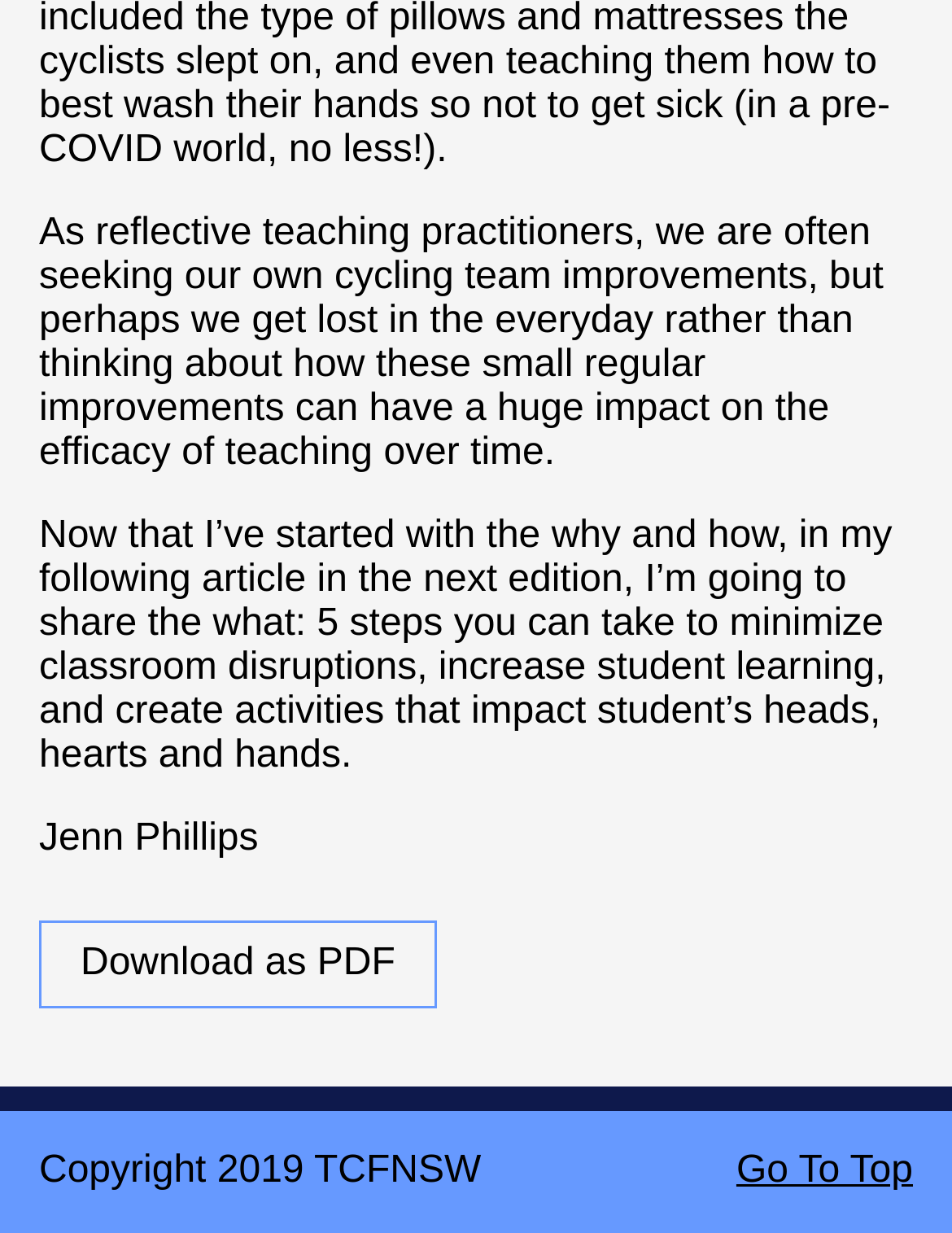Analyze the image and deliver a detailed answer to the question: What is the copyright year of this content?

The copyright information is located at the bottom of the page, which states 'Copyright 2019 TCFNSW', indicating that the content was copyrighted in 2019.